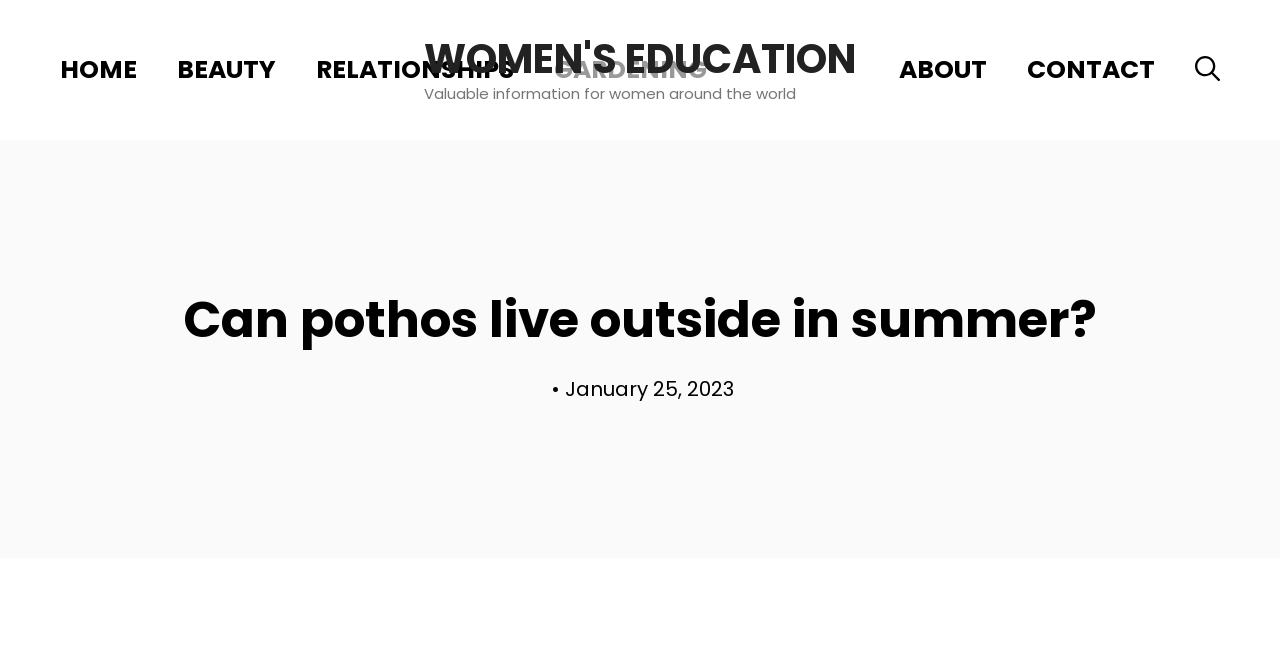How many links are in the navigation menu?
Please provide a comprehensive answer based on the contents of the image.

I counted the number of links in the navigation menu by looking at the links 'HOME', 'BEAUTY', 'RELATIONSHIPS', 'GARDENING', 'ABOUT', 'CONTACT', and 'Open Search Bar'. There are 7 links in total.